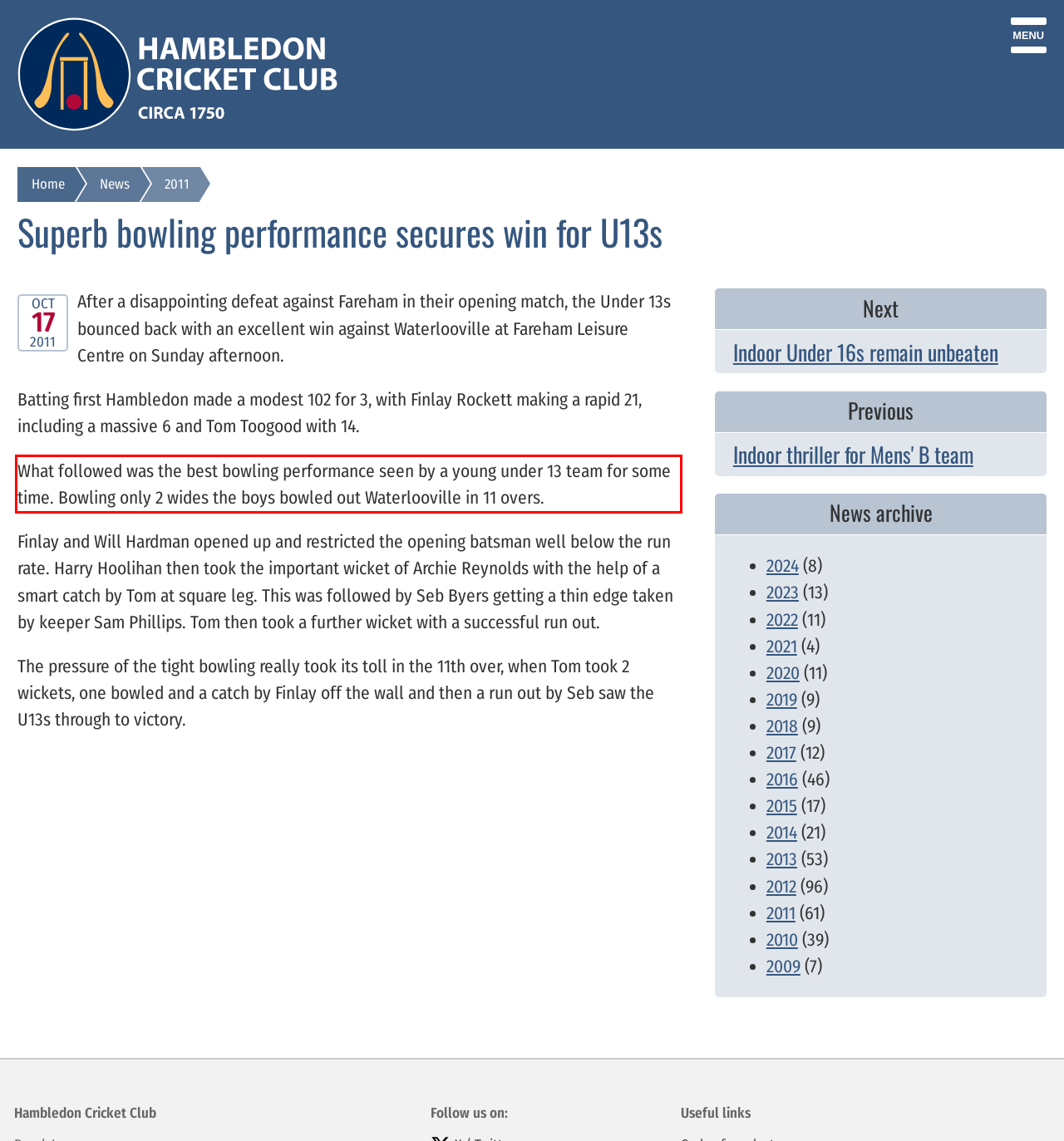Examine the screenshot of the webpage, locate the red bounding box, and generate the text contained within it.

What followed was the best bowling performance seen by a young under 13 team for some time. Bowling only 2 wides the boys bowled out Waterlooville in 11 overs.